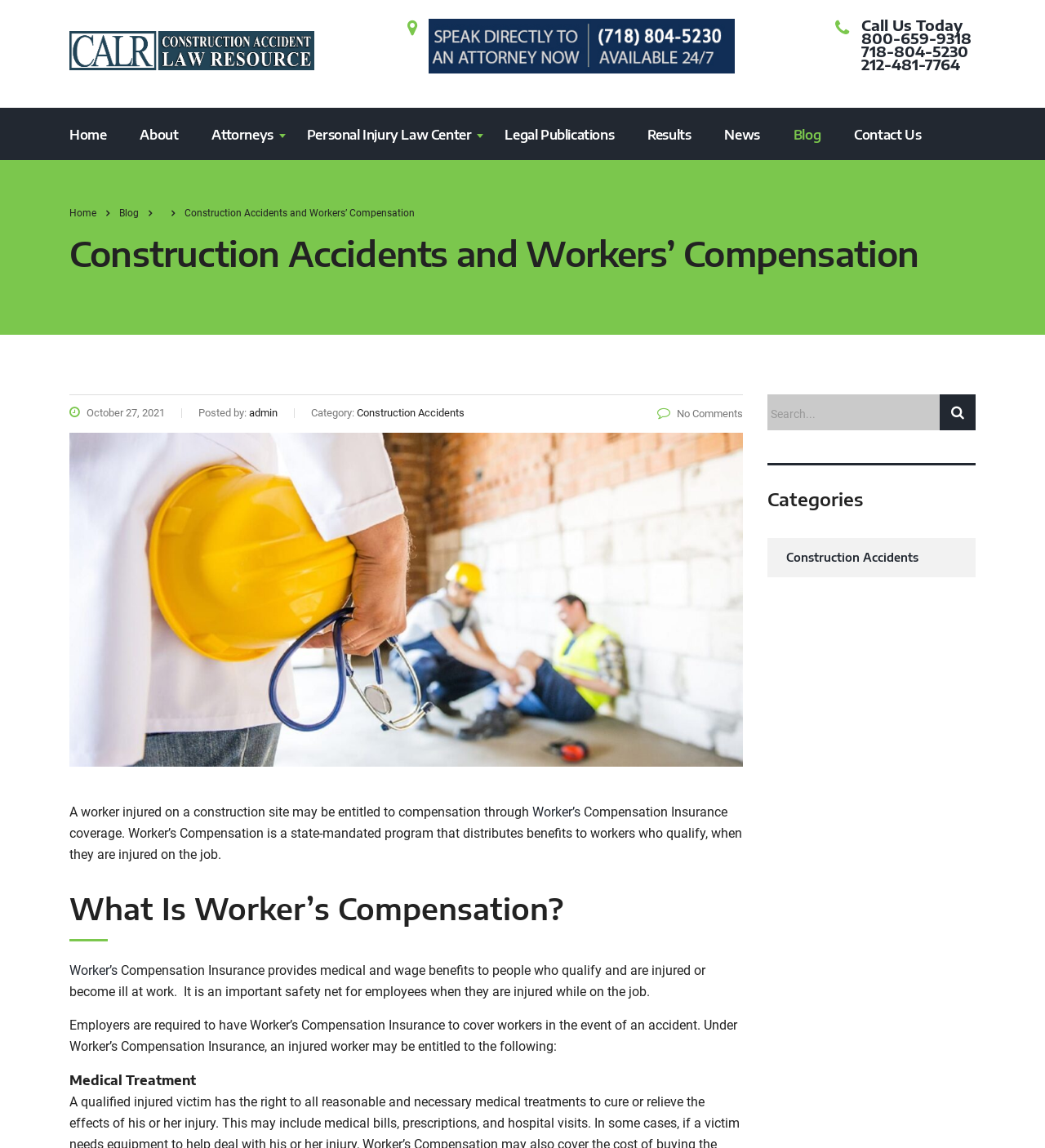Pinpoint the bounding box coordinates of the clickable element to carry out the following instruction: "Navigate to the Home page."

[0.051, 0.094, 0.118, 0.139]